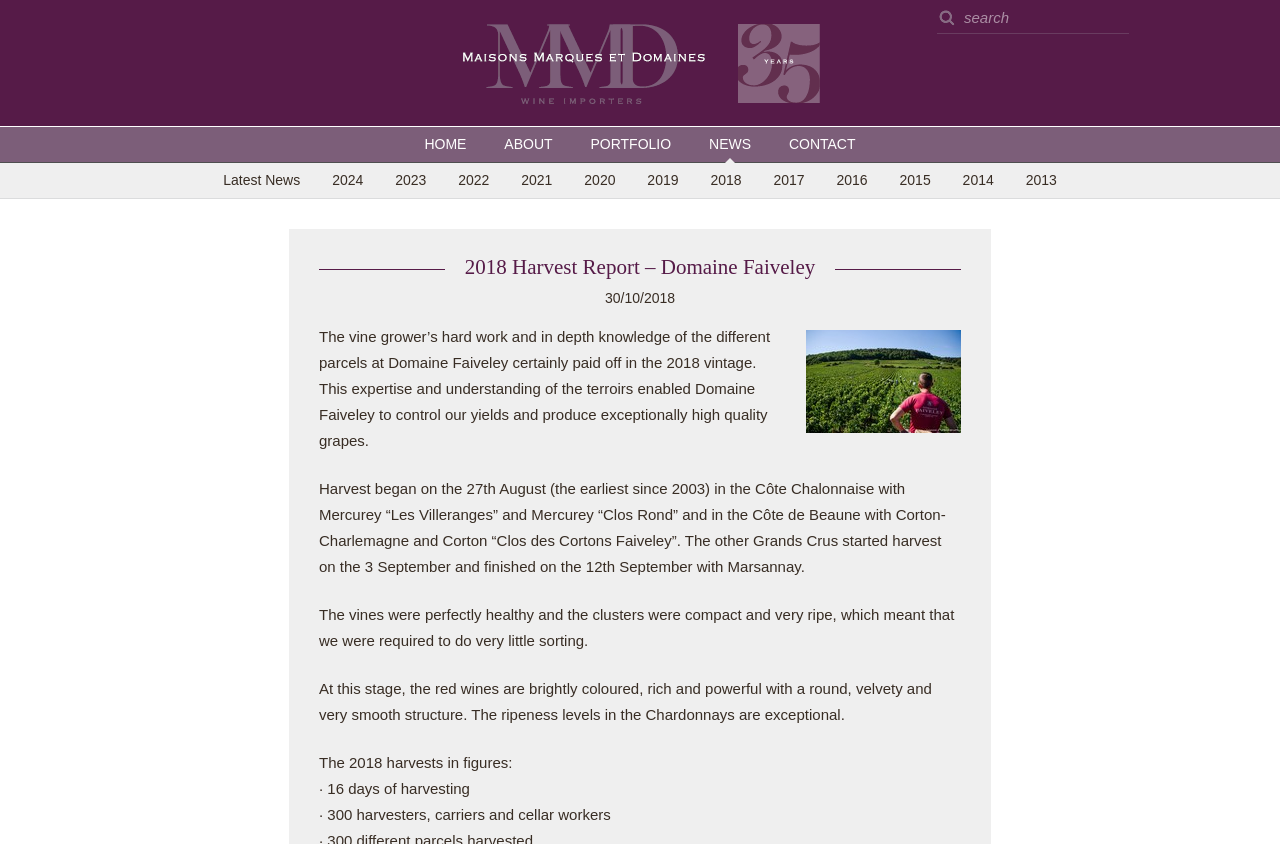What year is the harvest report about?
Look at the webpage screenshot and answer the question with a detailed explanation.

The year of the harvest report can be found in the heading element '2018 Harvest Report – Domaine Faiveley' and also in the text 'The 2018 harvests in figures:'.